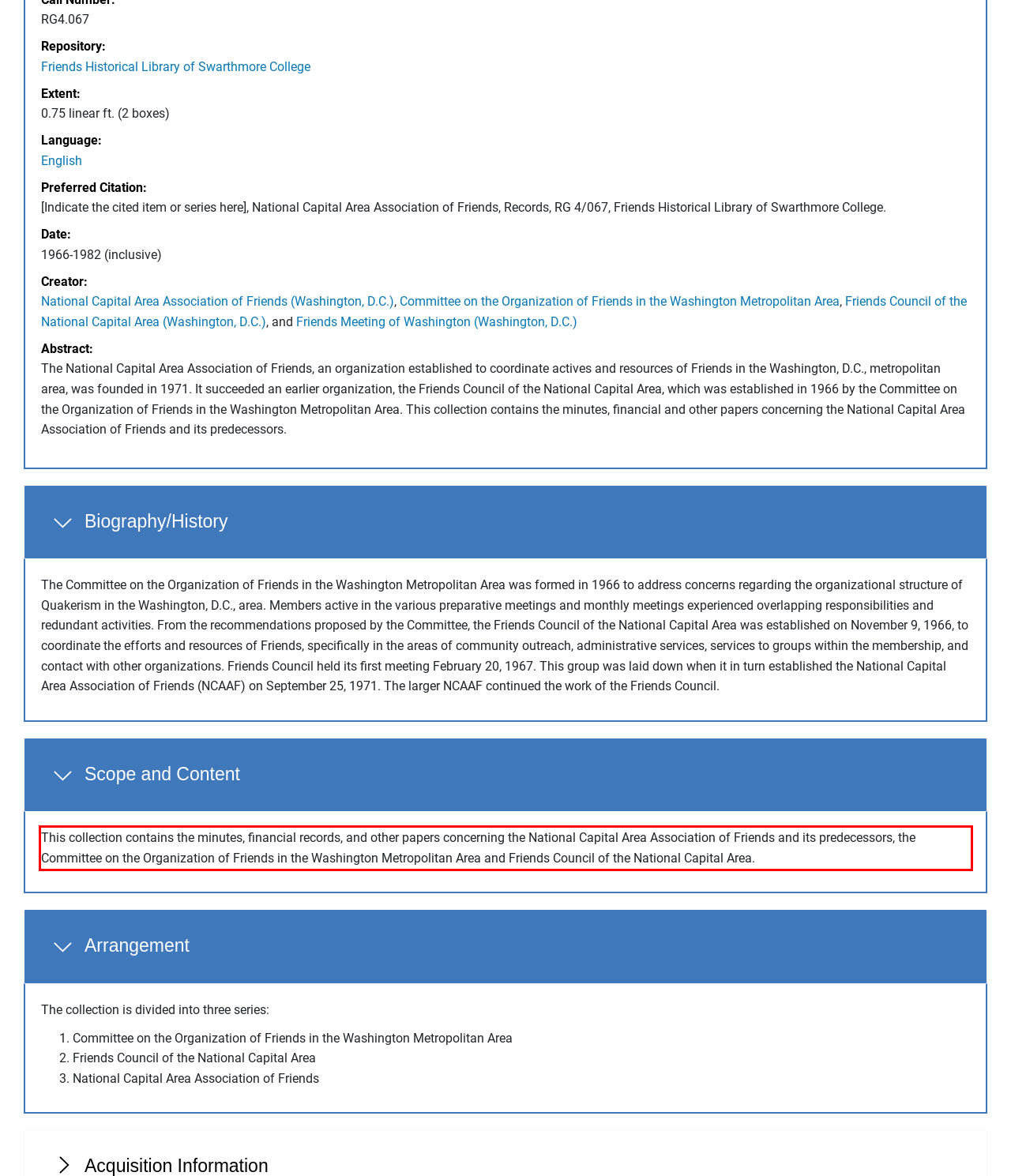Analyze the webpage screenshot and use OCR to recognize the text content in the red bounding box.

This collection contains the minutes, financial records, and other papers concerning the National Capital Area Association of Friends and its predecessors, the Committee on the Organization of Friends in the Washington Metropolitan Area and Friends Council of the National Capital Area.